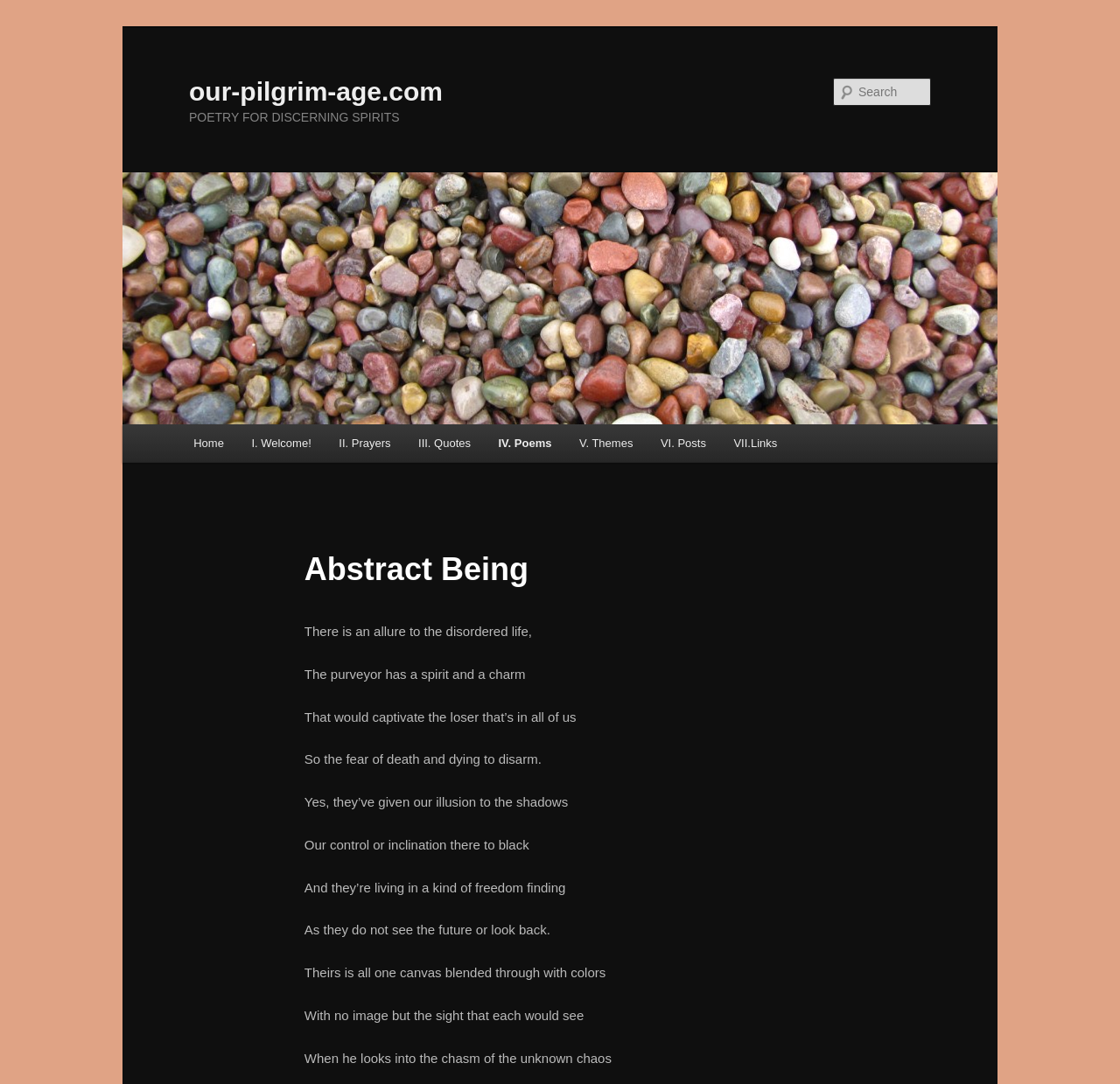Identify the bounding box of the UI element that matches this description: "parent_node: Search name="s" placeholder="Search"".

[0.744, 0.072, 0.831, 0.098]